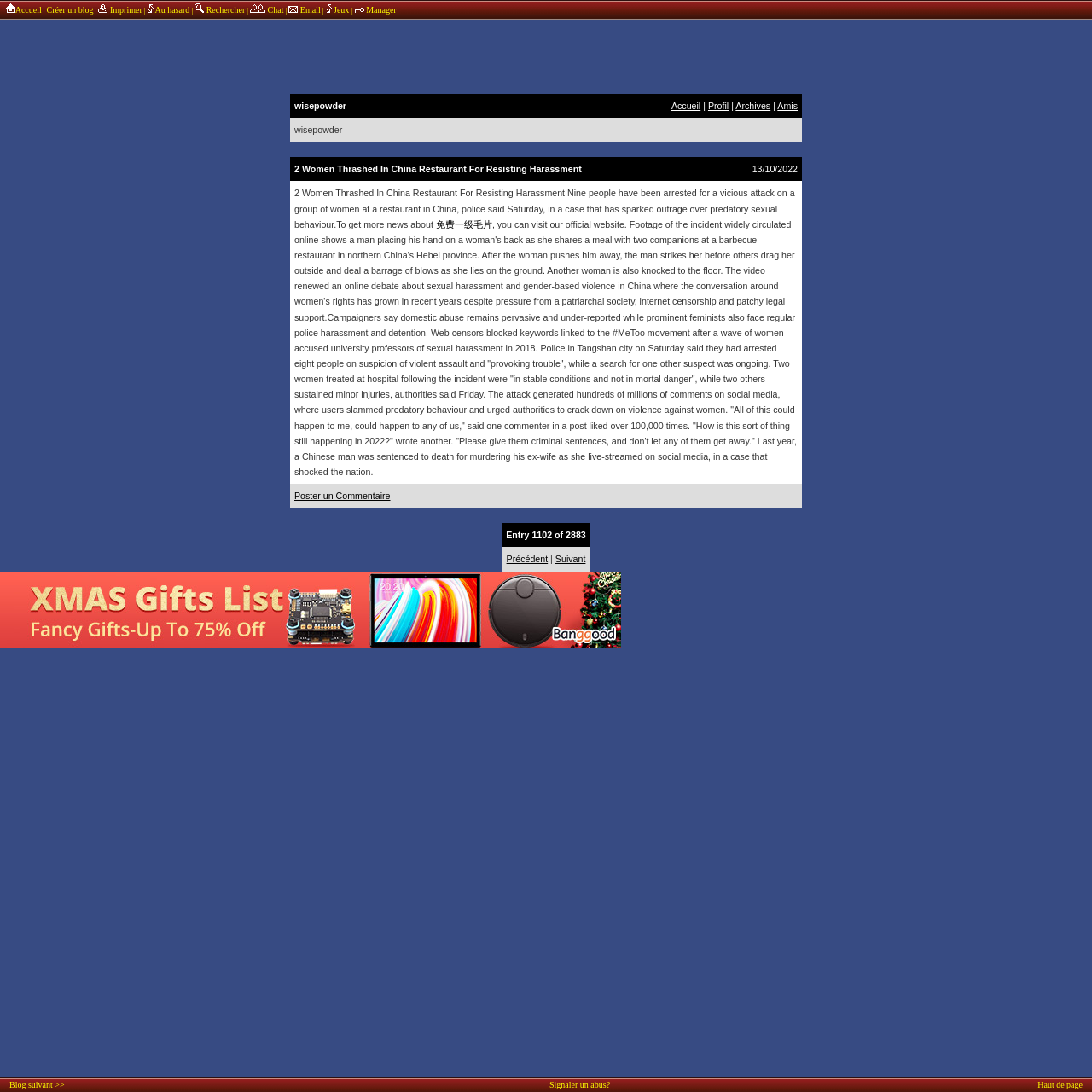Please provide a detailed answer to the question below by examining the image:
How many entries are there in the blog?

The number of entries in the blog can be found at the bottom of the webpage, where it is written as 'Entry 1102 of 2883'.